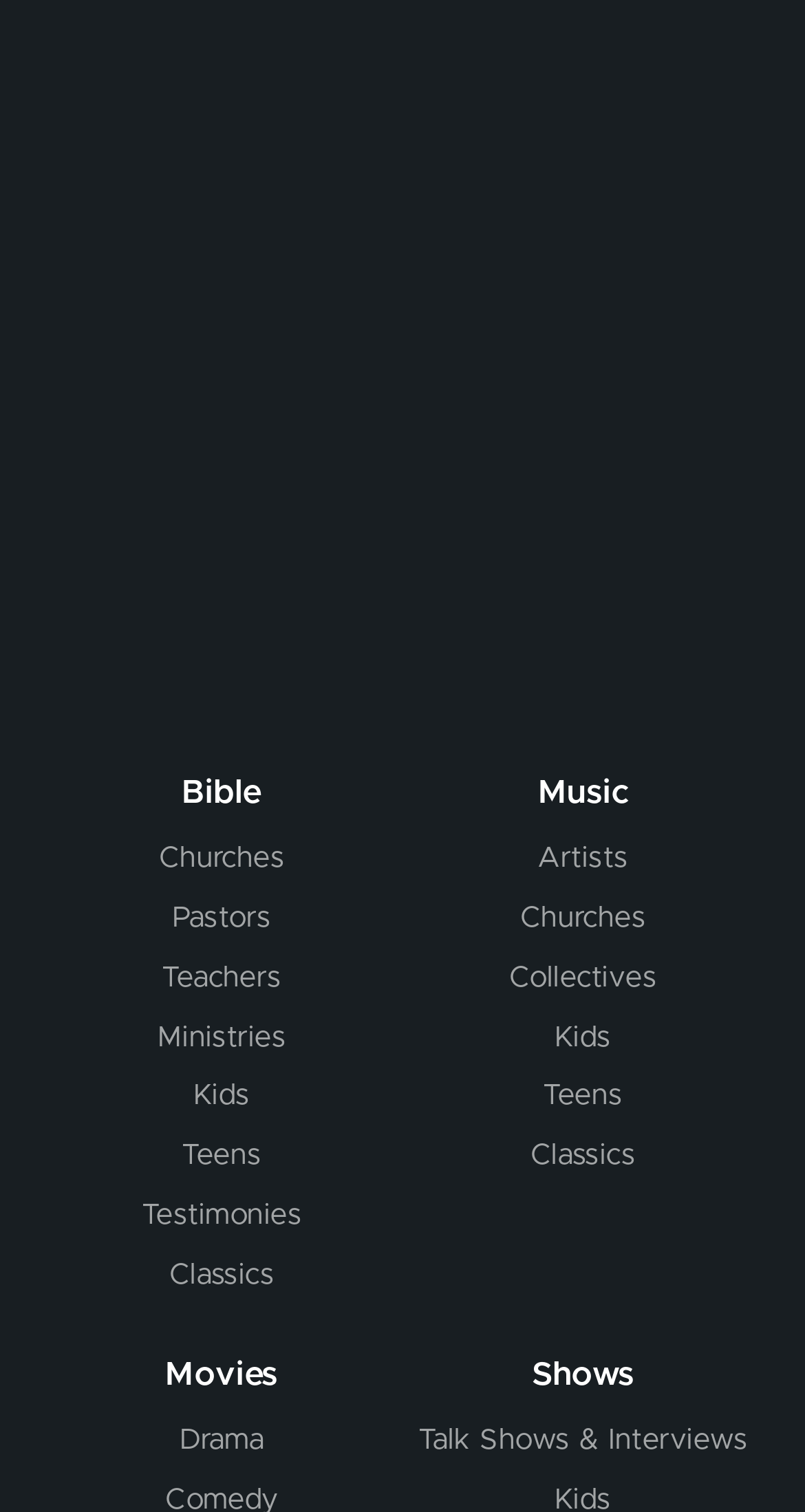Kindly determine the bounding box coordinates of the area that needs to be clicked to fulfill this instruction: "Watch Movies".

[0.051, 0.896, 0.5, 0.921]